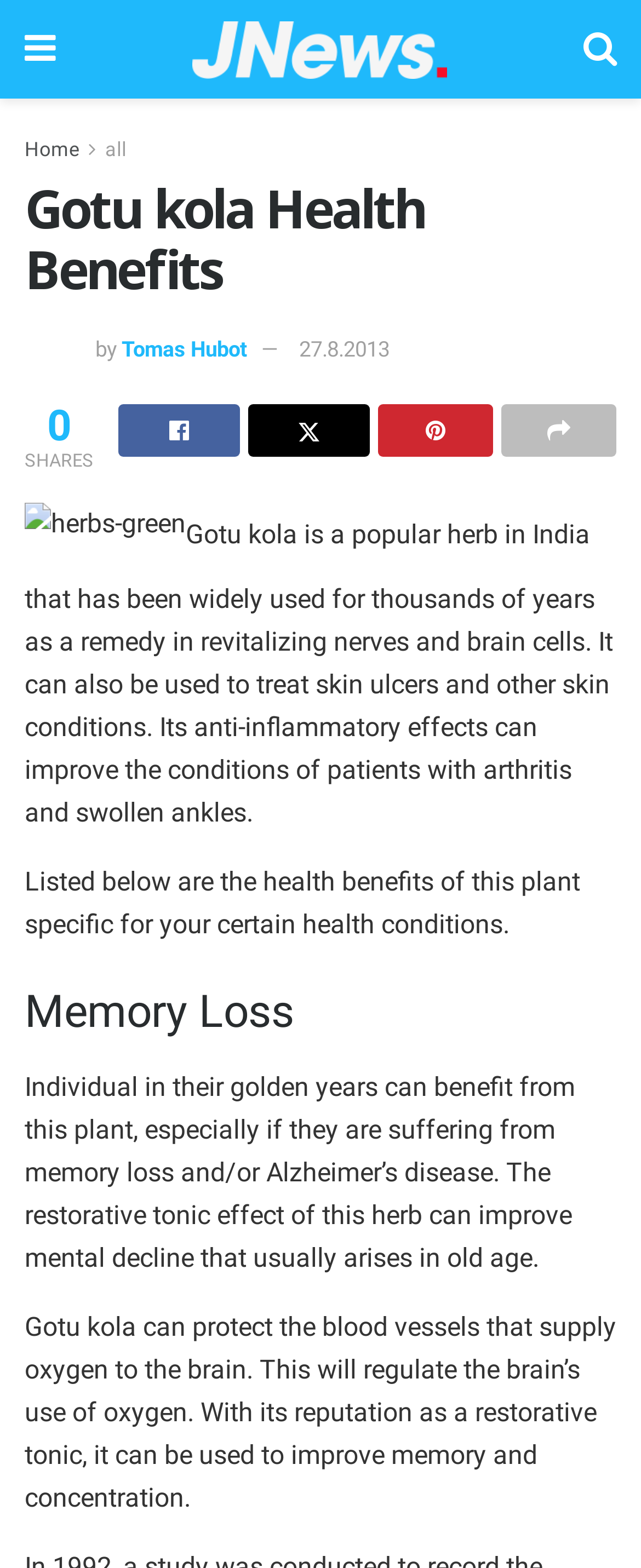Please indicate the bounding box coordinates for the clickable area to complete the following task: "read more about memory loss". The coordinates should be specified as four float numbers between 0 and 1, i.e., [left, top, right, bottom].

[0.038, 0.627, 0.962, 0.666]